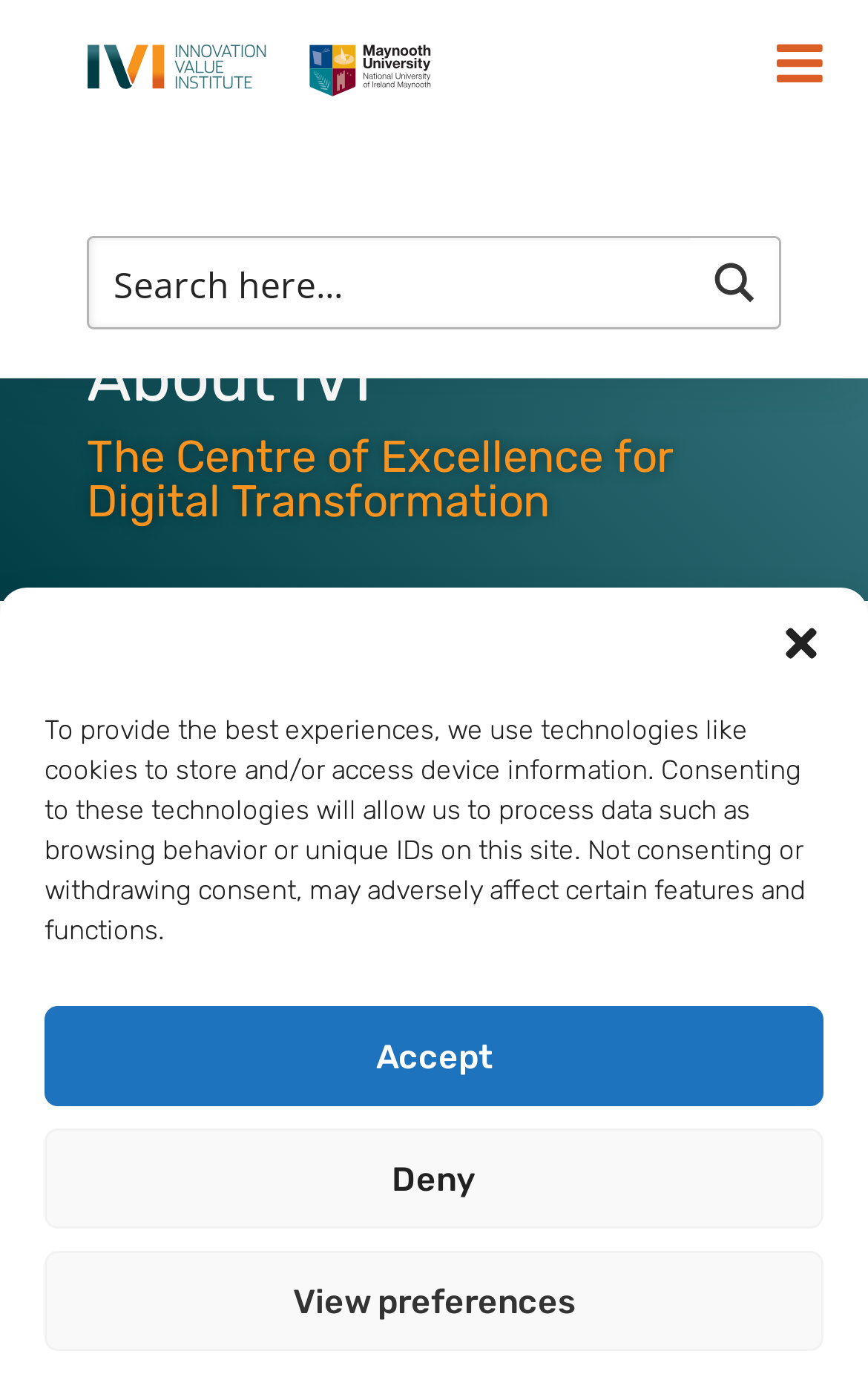Provide a brief response to the question below using one word or phrase:
What is the location of the research institute?

Maynooth University